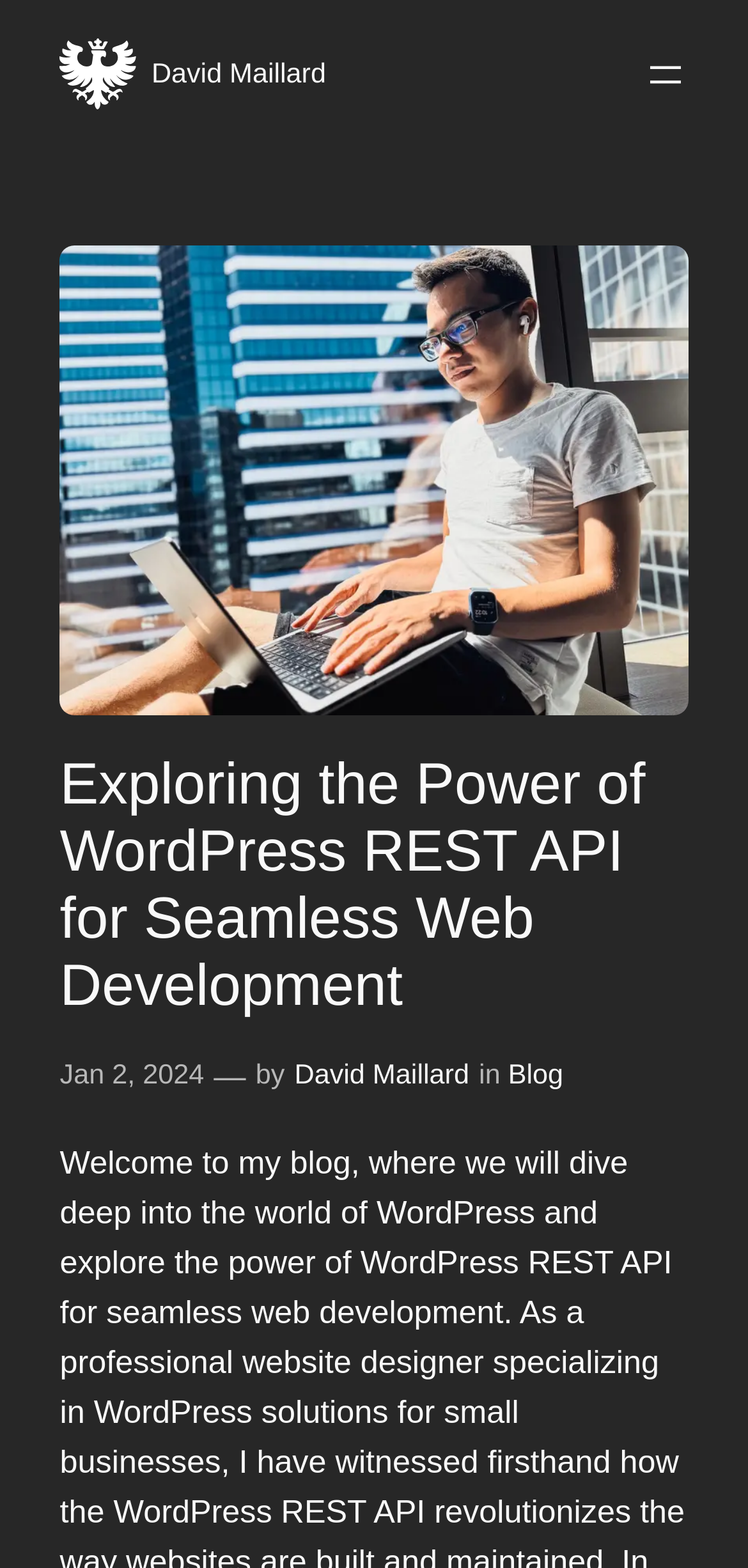Answer the question below with a single word or a brief phrase: 
What is the date of the blog post?

Jan 2, 2024